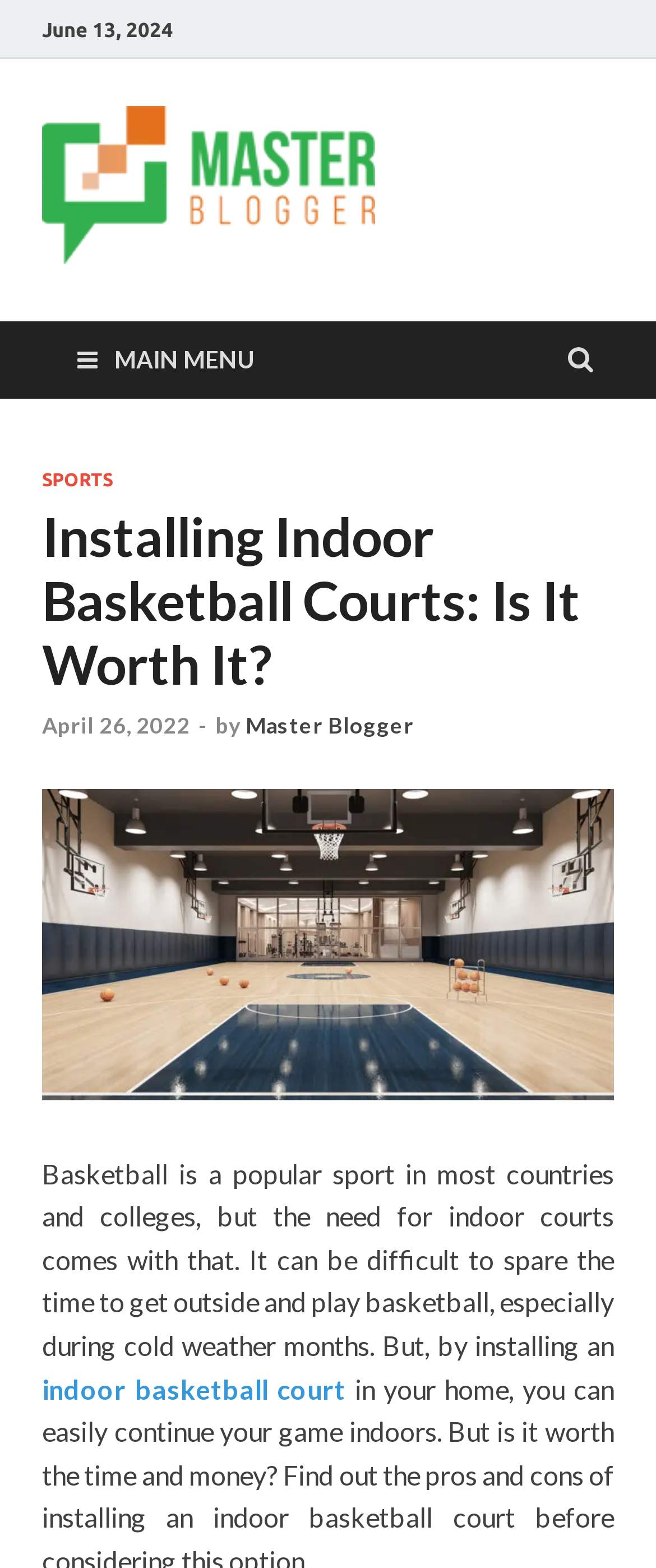Identify and extract the heading text of the webpage.

Installing Indoor Basketball Courts: Is It Worth It?